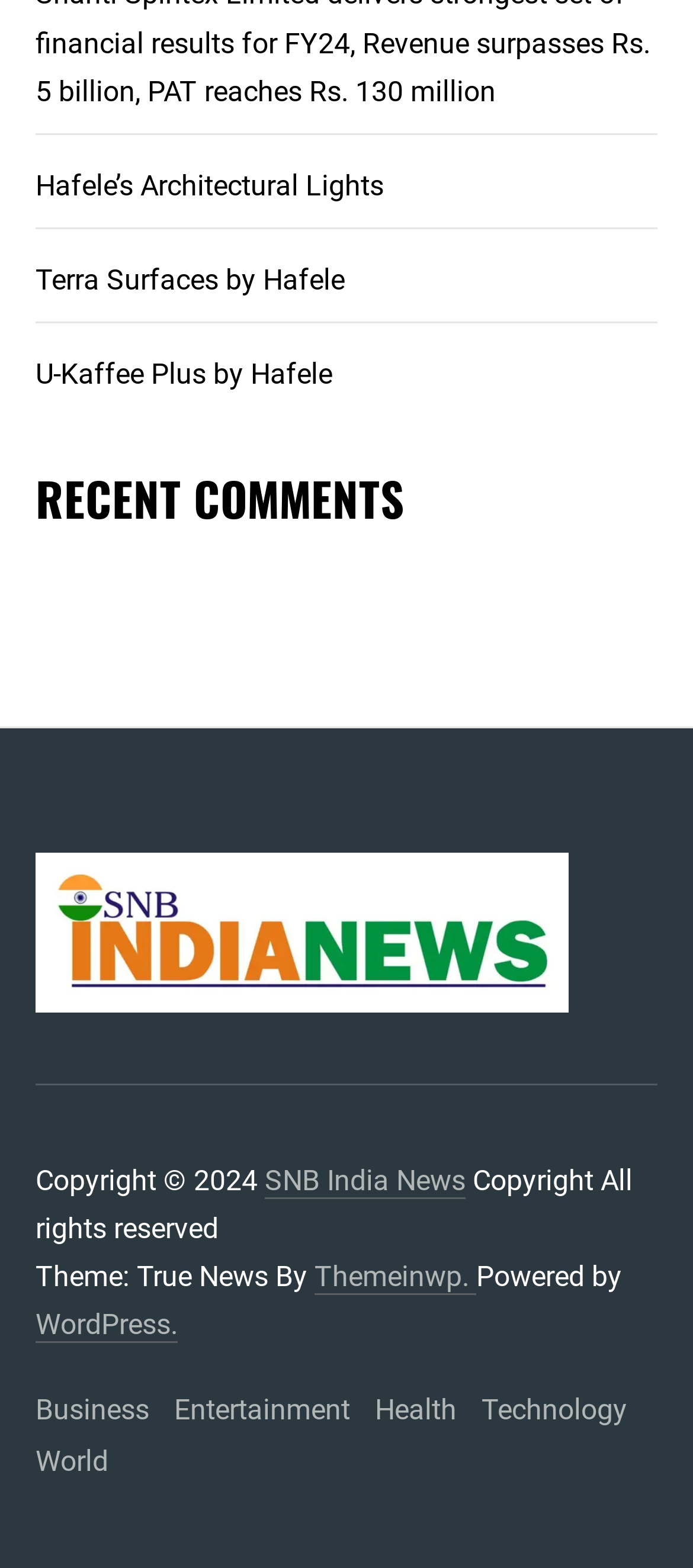Based on the provided description, "U-Kaffee Plus by Hafele", find the bounding box of the corresponding UI element in the screenshot.

[0.051, 0.227, 0.479, 0.249]